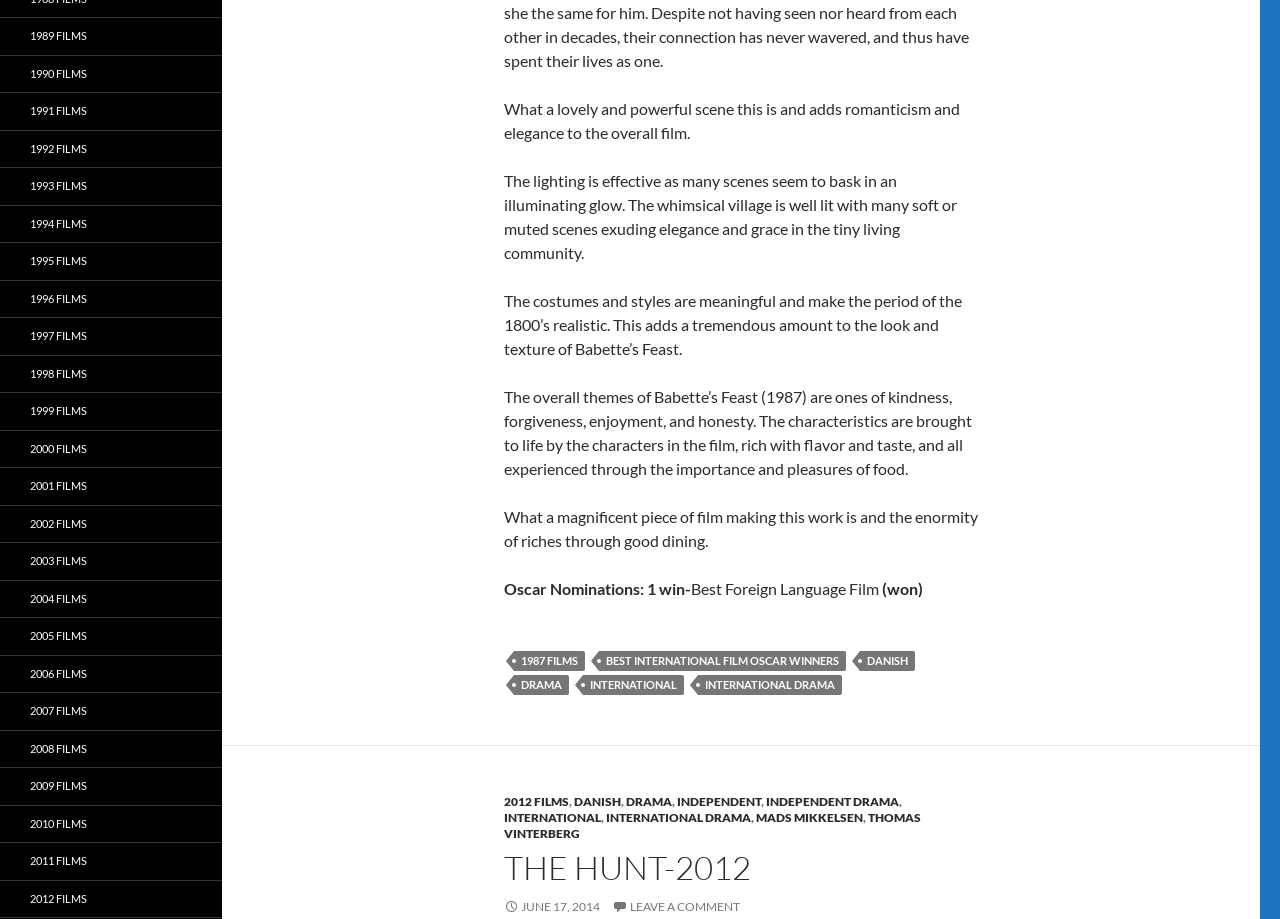Please find and report the bounding box coordinates of the element to click in order to perform the following action: "View THE HUNT-2012". The coordinates should be expressed as four float numbers between 0 and 1, in the format [left, top, right, bottom].

[0.394, 0.925, 0.764, 0.964]